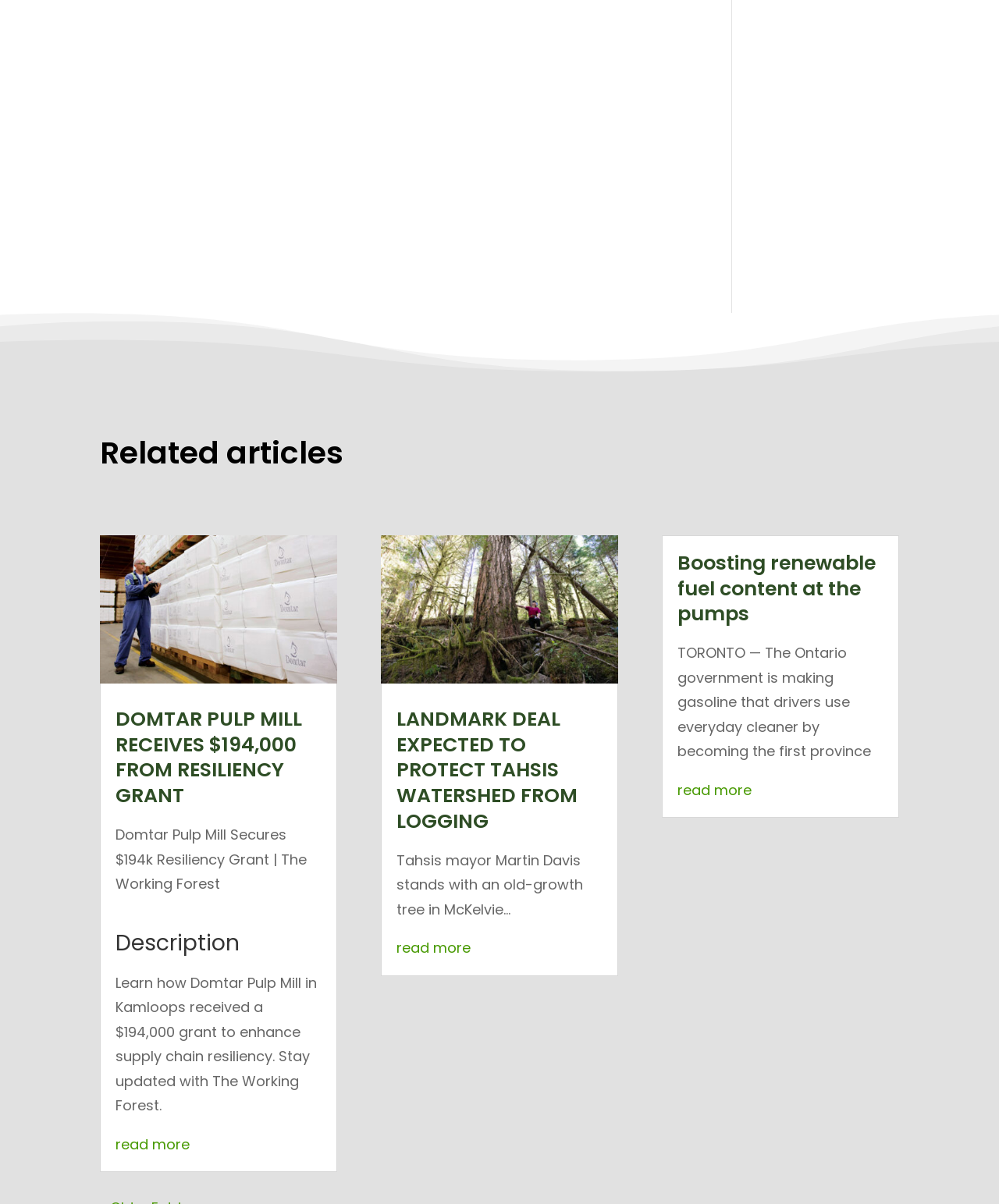Answer the question with a single word or phrase: 
What is the topic of the second article?

Protecting Tahsis watershed from logging